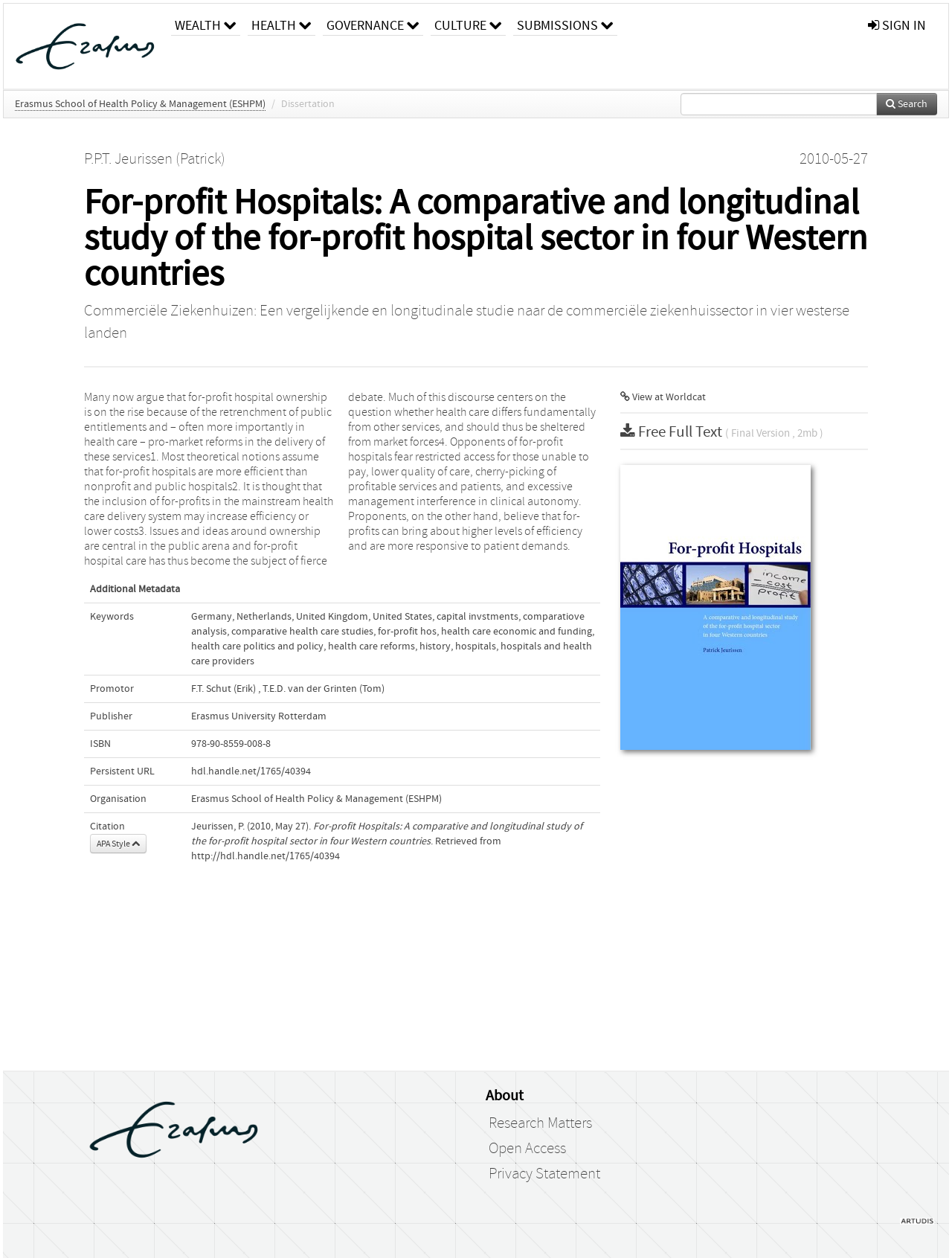What is the name of the author of the dissertation?
Refer to the screenshot and answer in one word or phrase.

P.P.T. Jeurissen